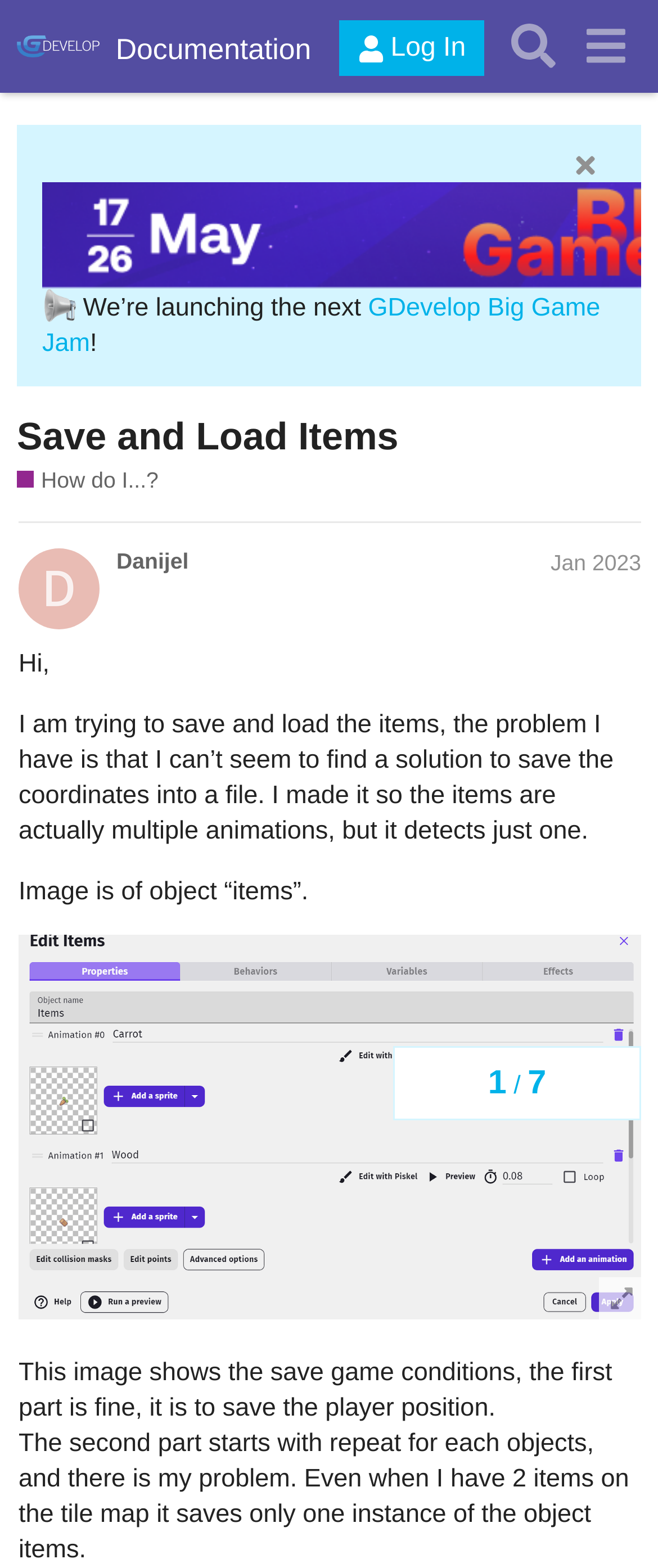Describe in detail what you see on the webpage.

This webpage is a forum discussion page titled "Save and Load Items - How do I...?" on the GDevelop Forum. At the top, there is a header section with a logo image of GDevelop Forum on the left, followed by links to "Documentation" and "Log In" buttons. On the right side, there are "Search" and "menu" buttons. Below the header, there is a notification area with an image of a loudspeaker and a text announcement about the GDevelop Big Game Jam.

The main content of the page is a discussion thread with a heading "Save and Load Items" and a subheading "How do I...?". The thread is started by a user named Danijel, who posted a question on January 28, 2023. The question is about saving and loading items in a game, specifically about saving the coordinates of multiple animation items into a file. The user explains that they have made the items as multiple animations, but the system only detects one item.

Below the question, there is an image of an object called "items" and a description of the save game conditions. The user explains that the first part of the save game conditions is fine, but the second part, which involves repeating for each object, only saves one instance of the object "items" even when there are multiple items on the tile map.

On the right side of the page, there is a navigation section showing the topic progress, with headings indicating the number of posts and the date of the last post.